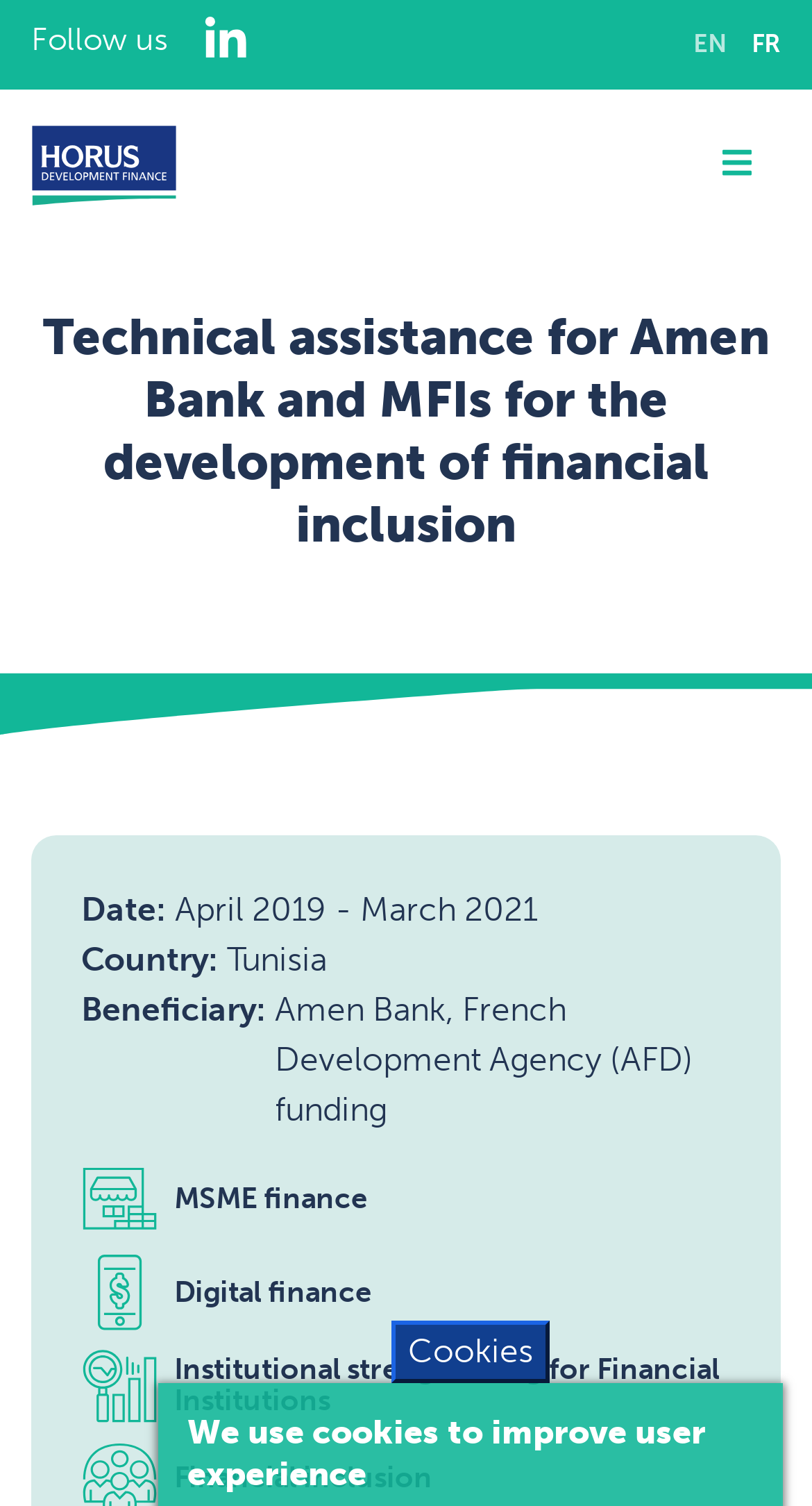Identify the bounding box coordinates of the clickable region necessary to fulfill the following instruction: "Open the menu". The bounding box coordinates should be four float numbers between 0 and 1, i.e., [left, top, right, bottom].

[0.854, 0.082, 0.962, 0.137]